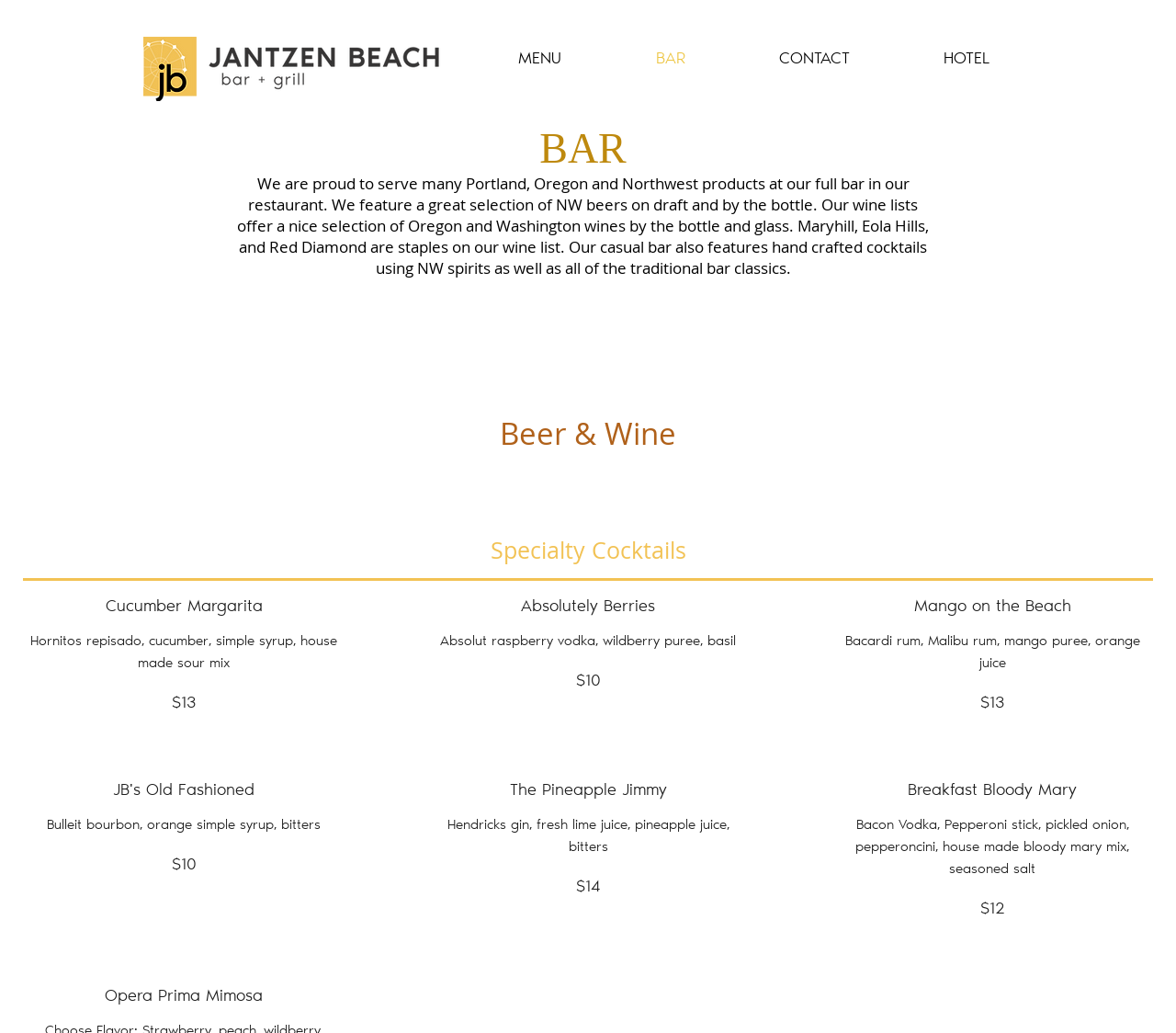Extract the bounding box coordinates of the UI element described by: "MENU". The coordinates should include four float numbers ranging from 0 to 1, e.g., [left, top, right, bottom].

[0.4, 0.04, 0.517, 0.076]